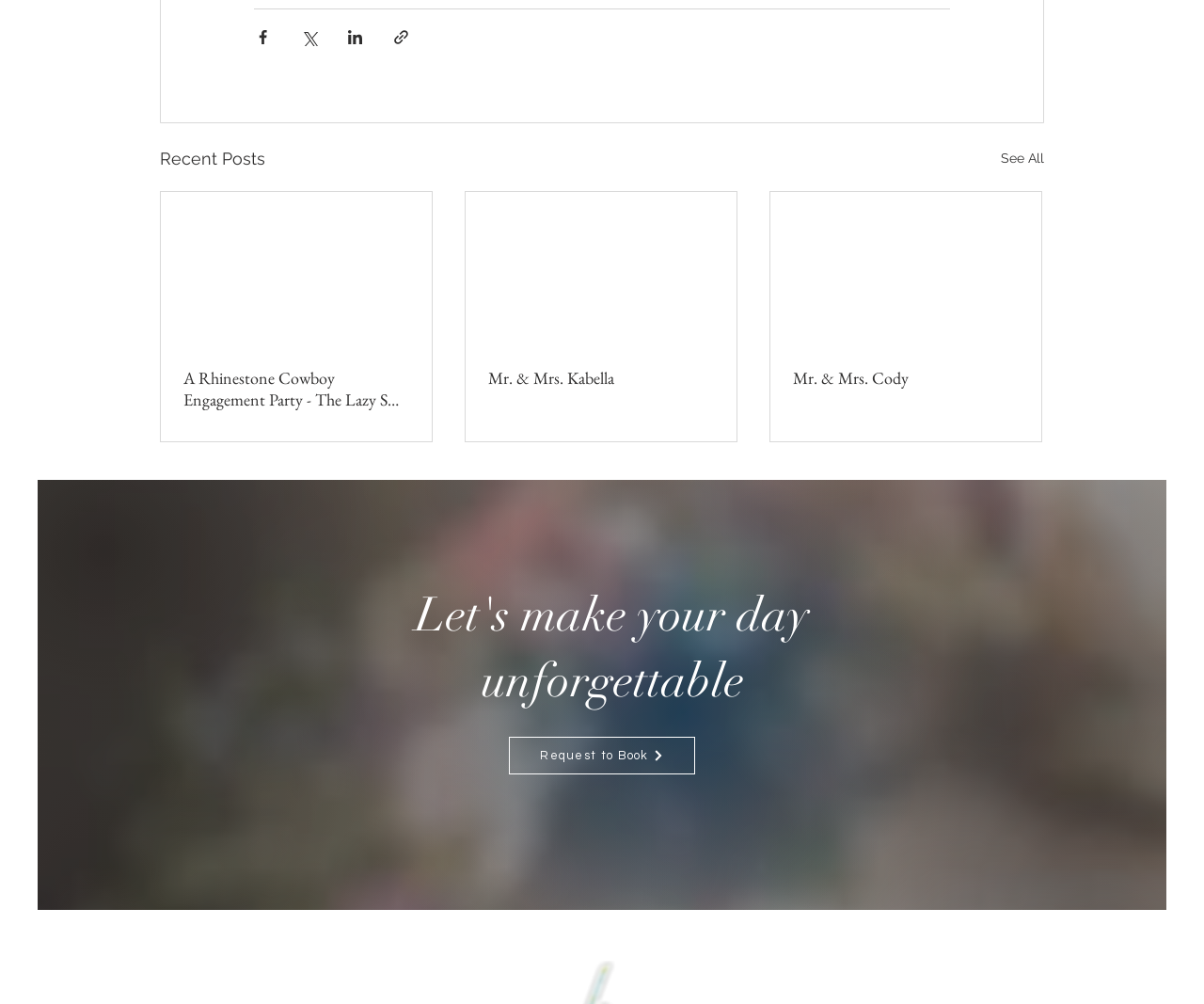Please locate the bounding box coordinates of the region I need to click to follow this instruction: "Request to book".

[0.423, 0.734, 0.577, 0.771]